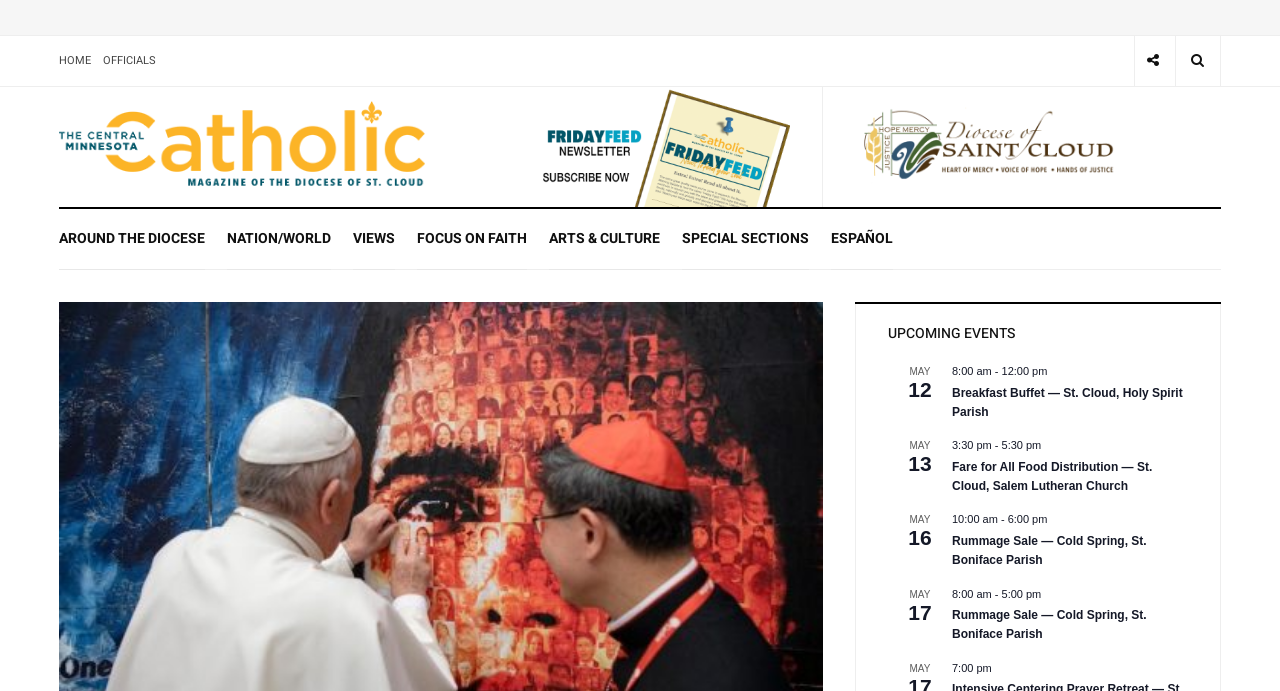From the webpage screenshot, identify the region described by title="Follow Us". Provide the bounding box coordinates as (top-left x, top-left y, bottom-right x, bottom-right y), with each value being a floating point number between 0 and 1.

[0.884, 0.052, 0.918, 0.124]